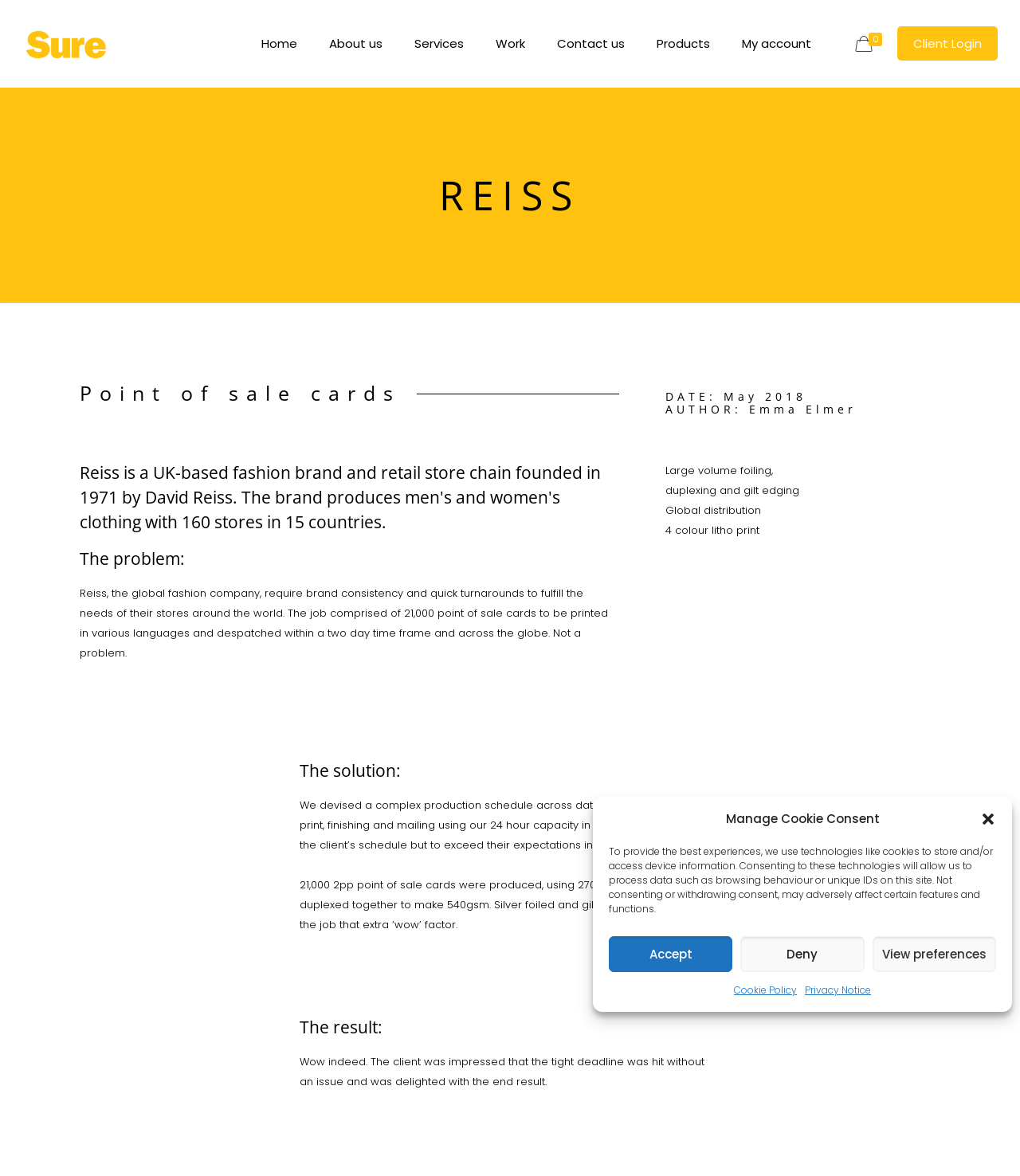Pinpoint the bounding box coordinates of the element you need to click to execute the following instruction: "View the Sure logo". The bounding box should be represented by four float numbers between 0 and 1, in the format [left, top, right, bottom].

[0.026, 0.0, 0.121, 0.075]